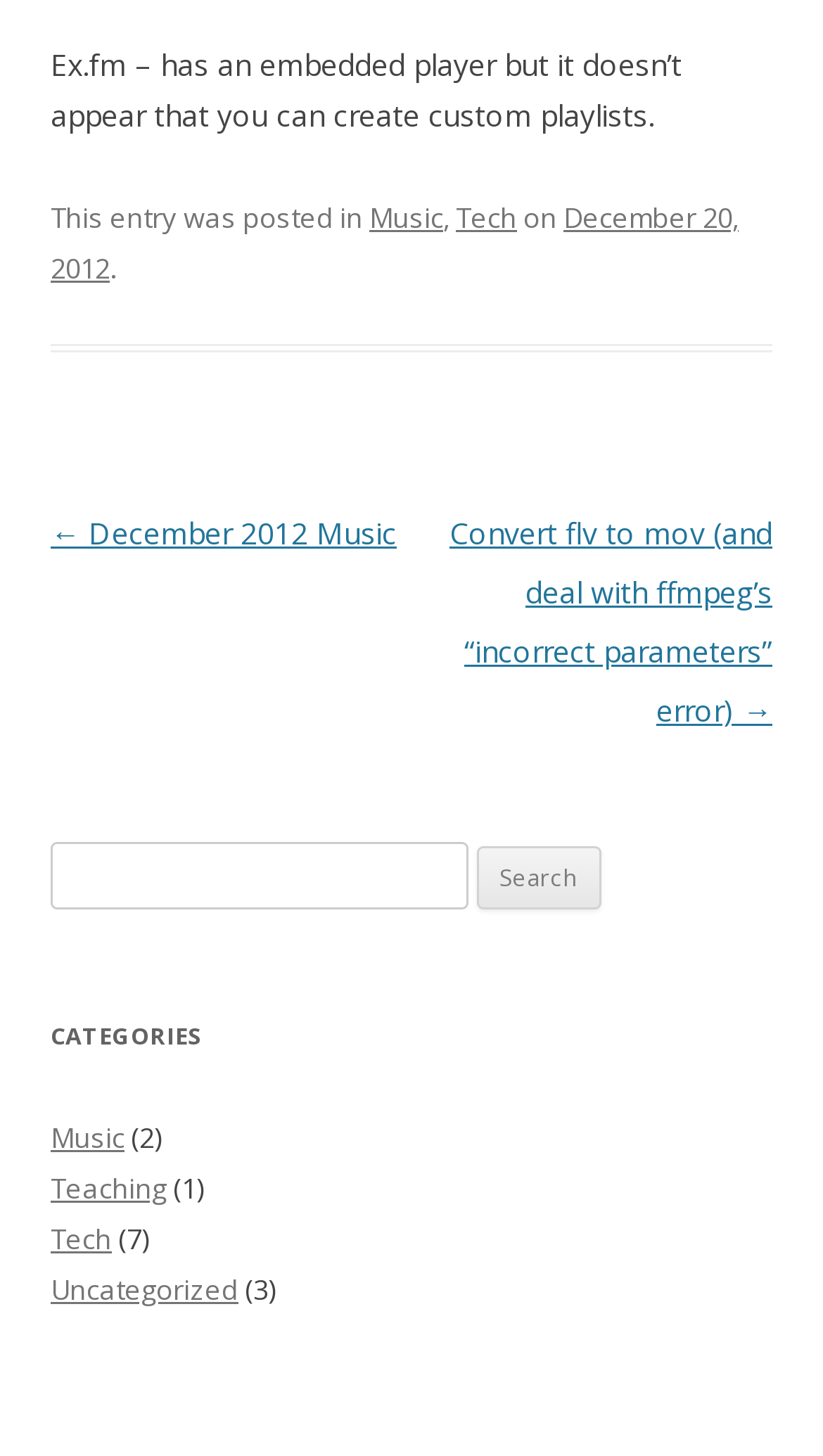Determine the bounding box for the UI element that matches this description: "December 20, 2012".

[0.062, 0.136, 0.897, 0.197]